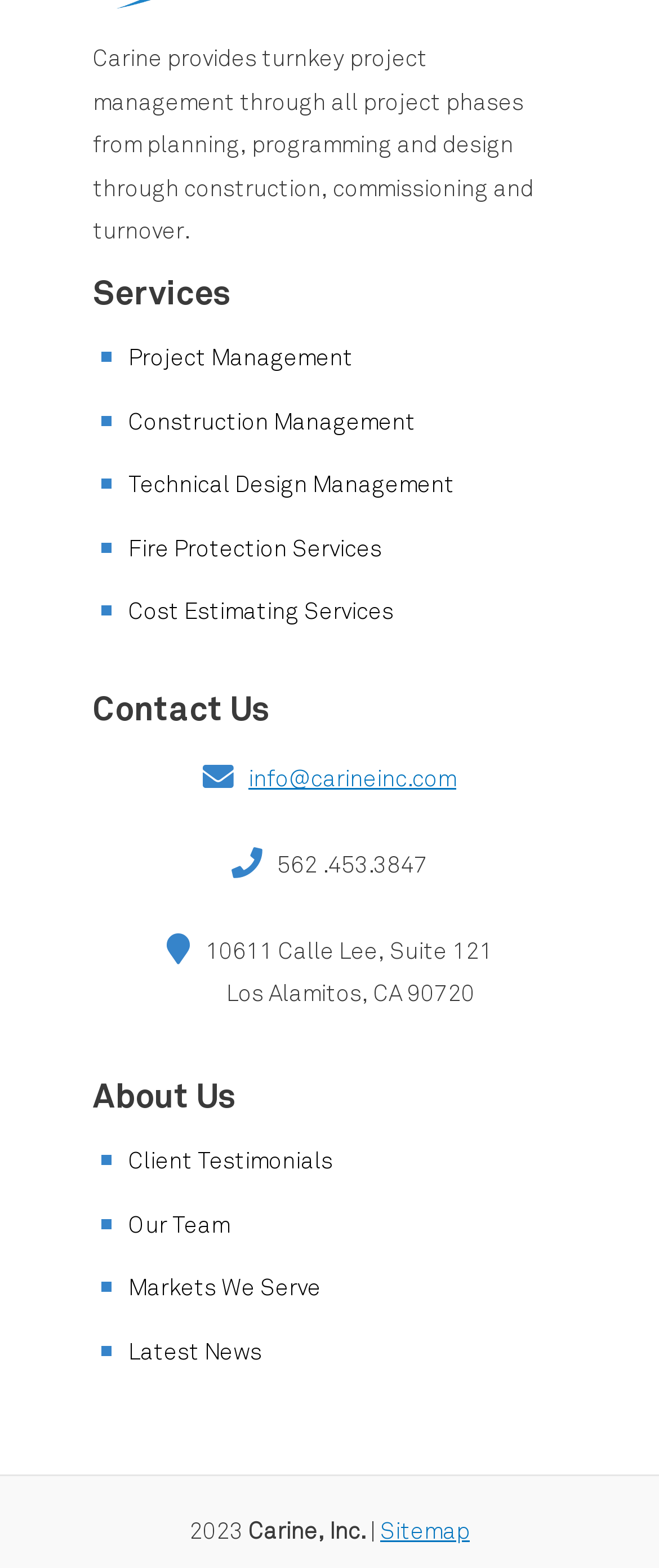Locate the bounding box coordinates of the area to click to fulfill this instruction: "Go to Sitemap". The bounding box should be presented as four float numbers between 0 and 1, in the order [left, top, right, bottom].

[0.577, 0.967, 0.713, 0.986]